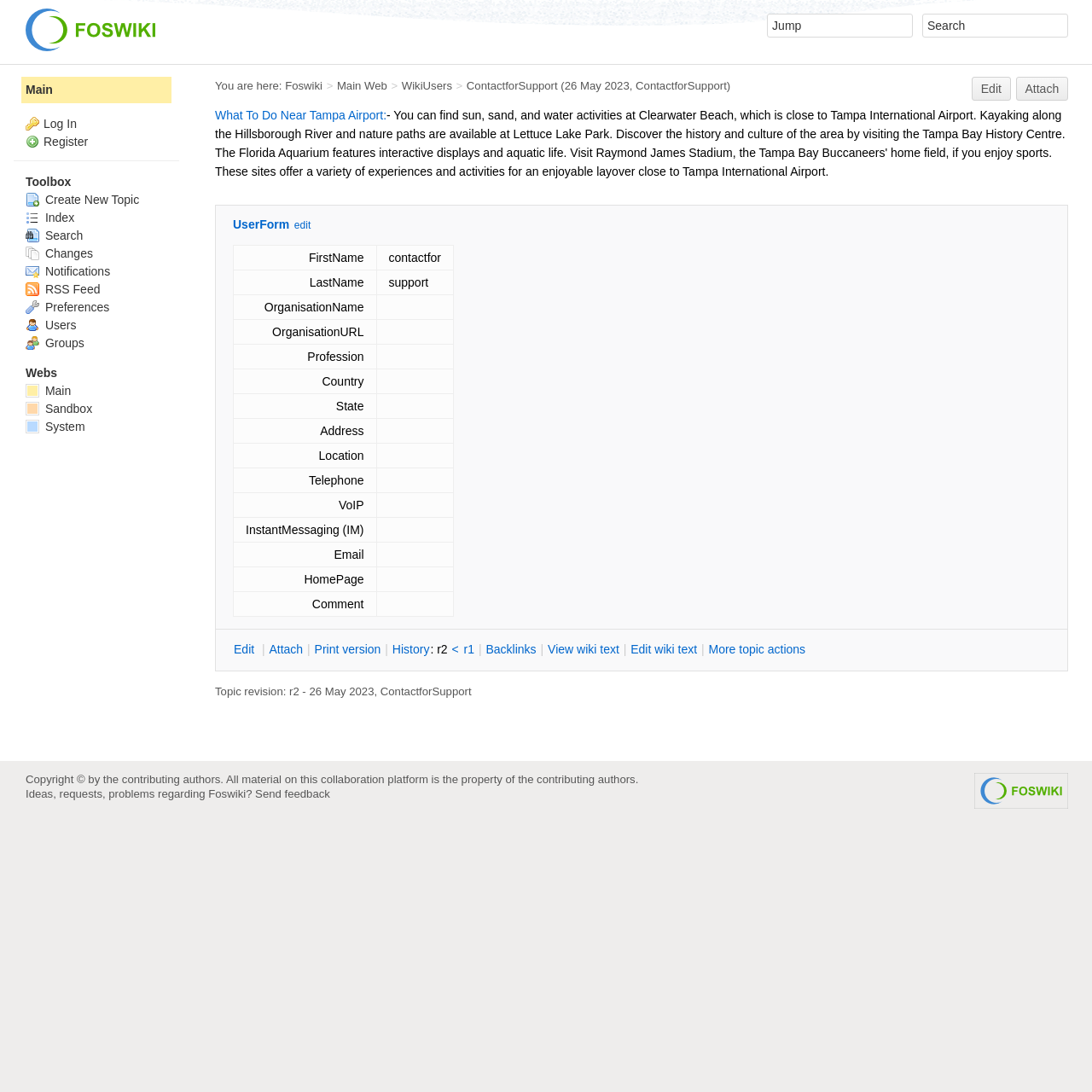Using the element description: "hpv", determine the bounding box coordinates for the specified UI element. The coordinates should be four float numbers between 0 and 1, [left, top, right, bottom].

None